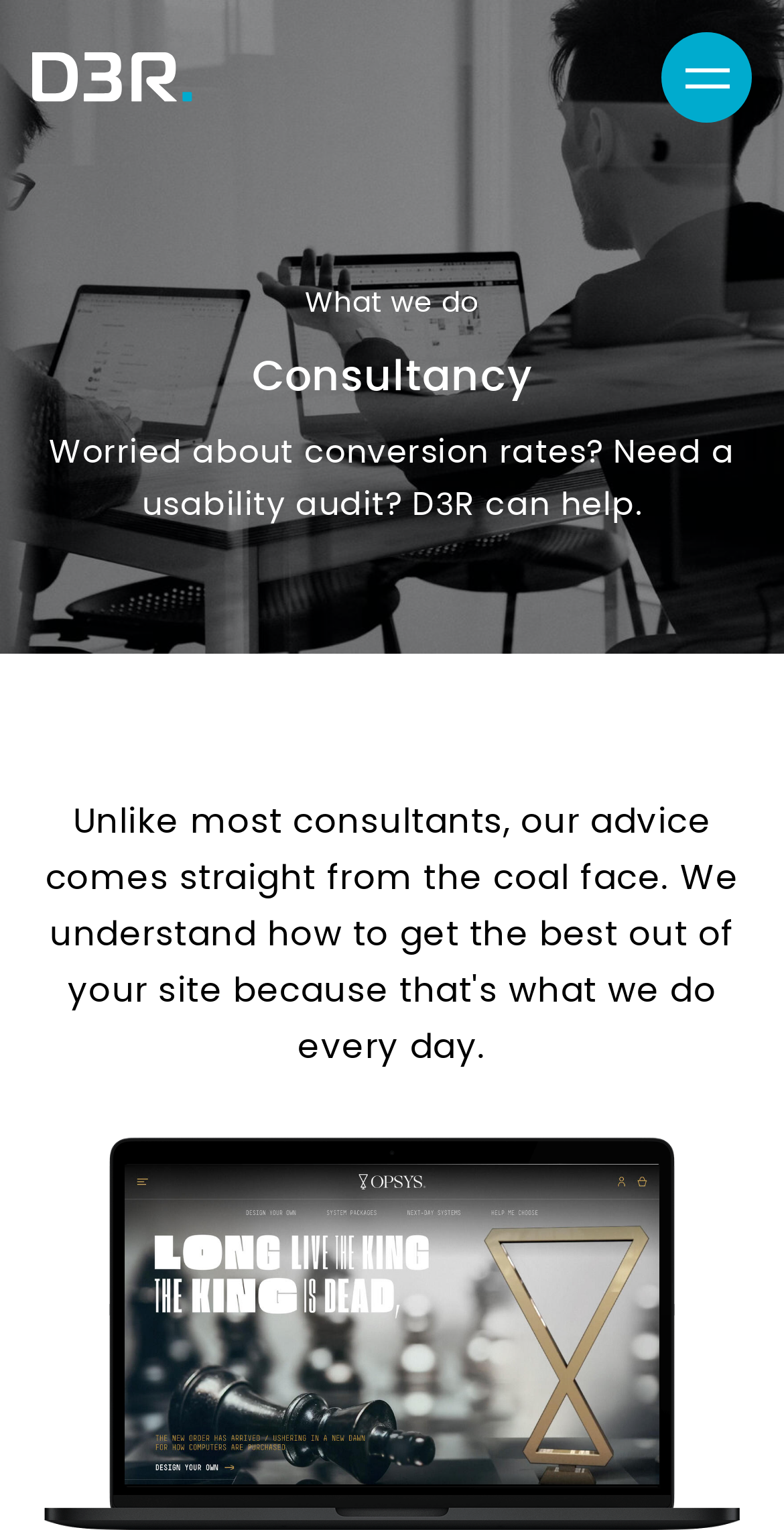Please answer the following query using a single word or phrase: 
What is the purpose of D3R?

Help with conversion rates and usability audit